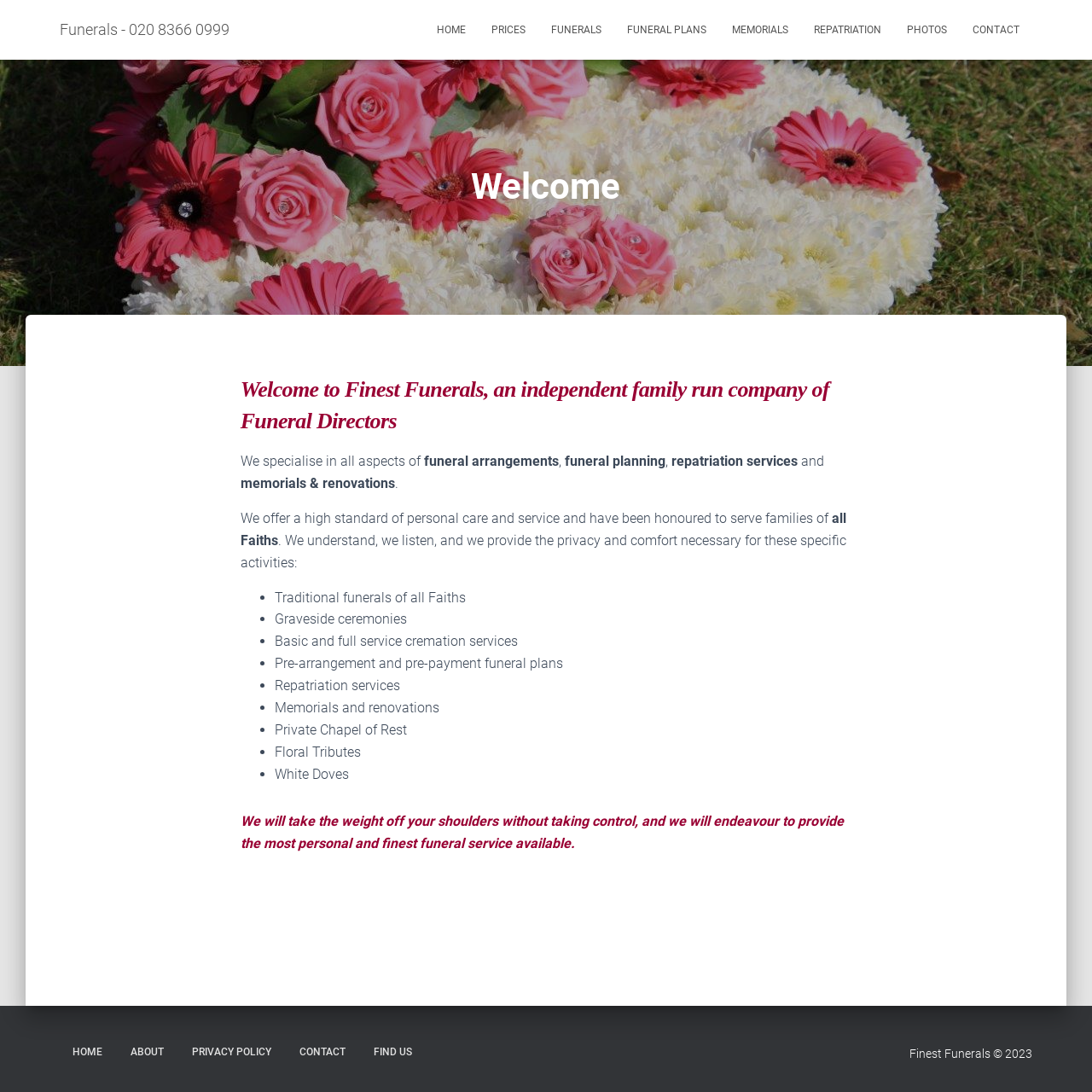Please determine the bounding box coordinates for the element with the description: "Funerals - 020 8366 0999".

[0.043, 0.008, 0.222, 0.047]